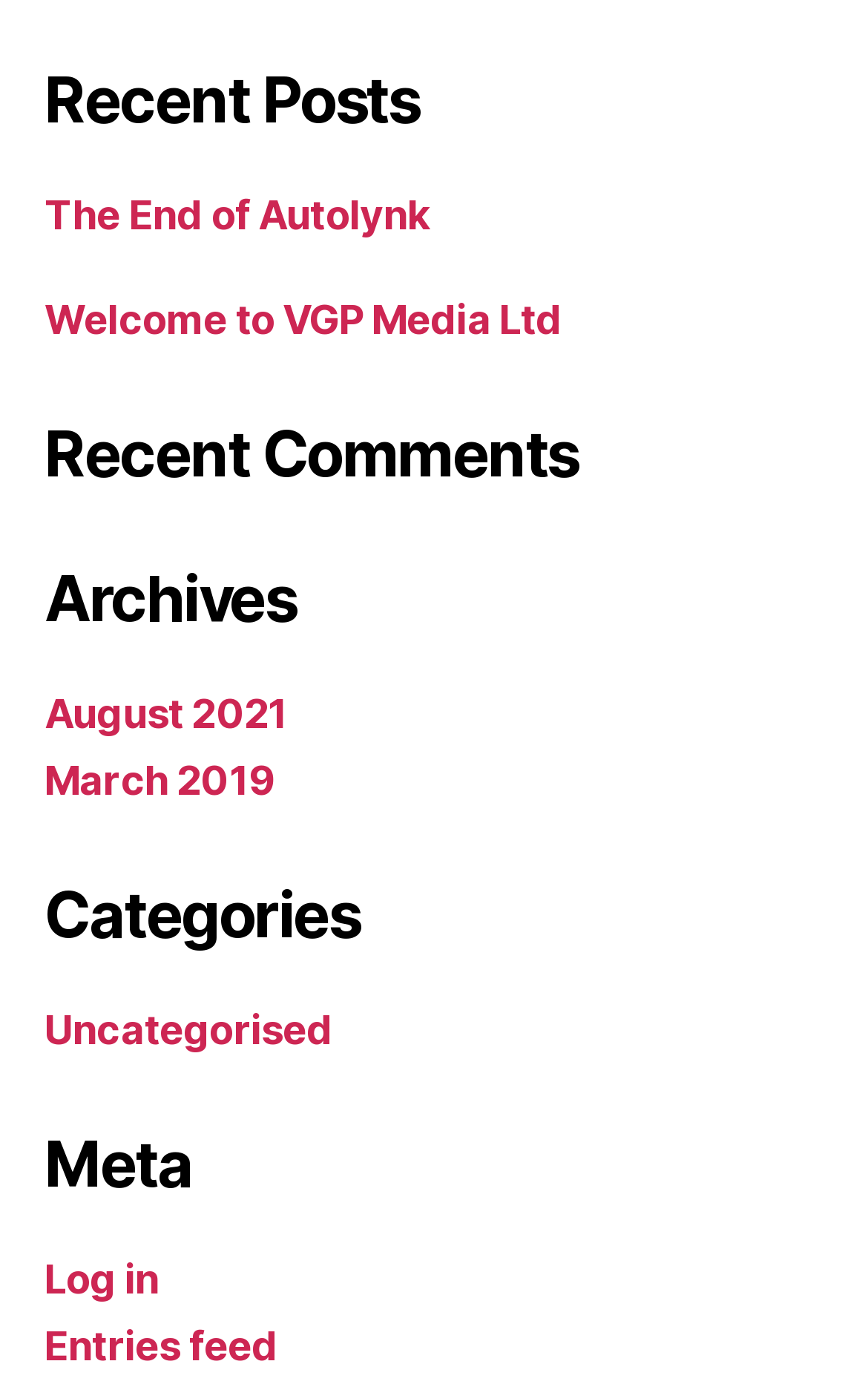Find the coordinates for the bounding box of the element with this description: "Welcome to VGP Media Ltd".

[0.051, 0.213, 0.648, 0.247]